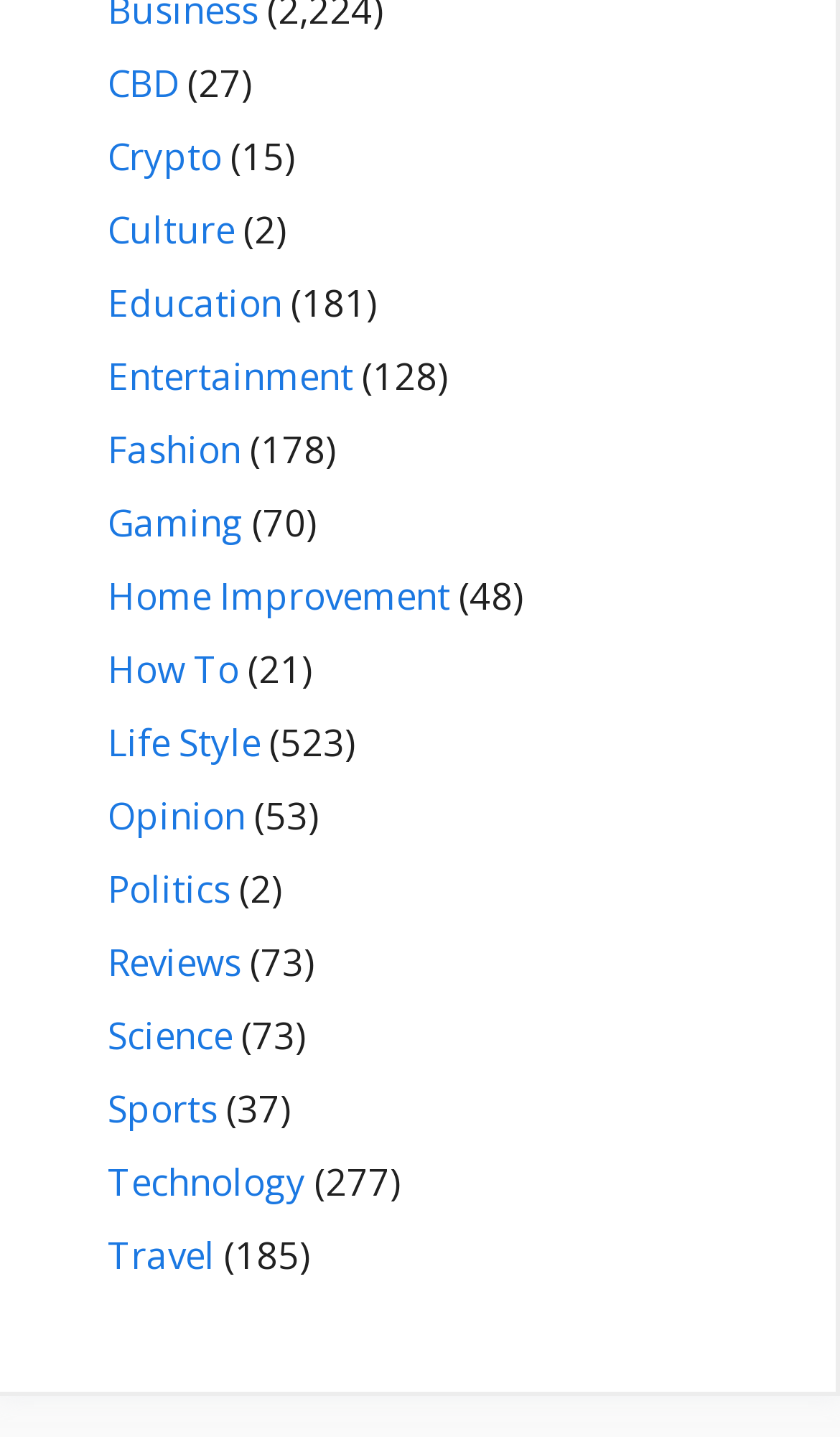Pinpoint the bounding box coordinates of the element that must be clicked to accomplish the following instruction: "Click on CBD". The coordinates should be in the format of four float numbers between 0 and 1, i.e., [left, top, right, bottom].

[0.128, 0.041, 0.213, 0.075]